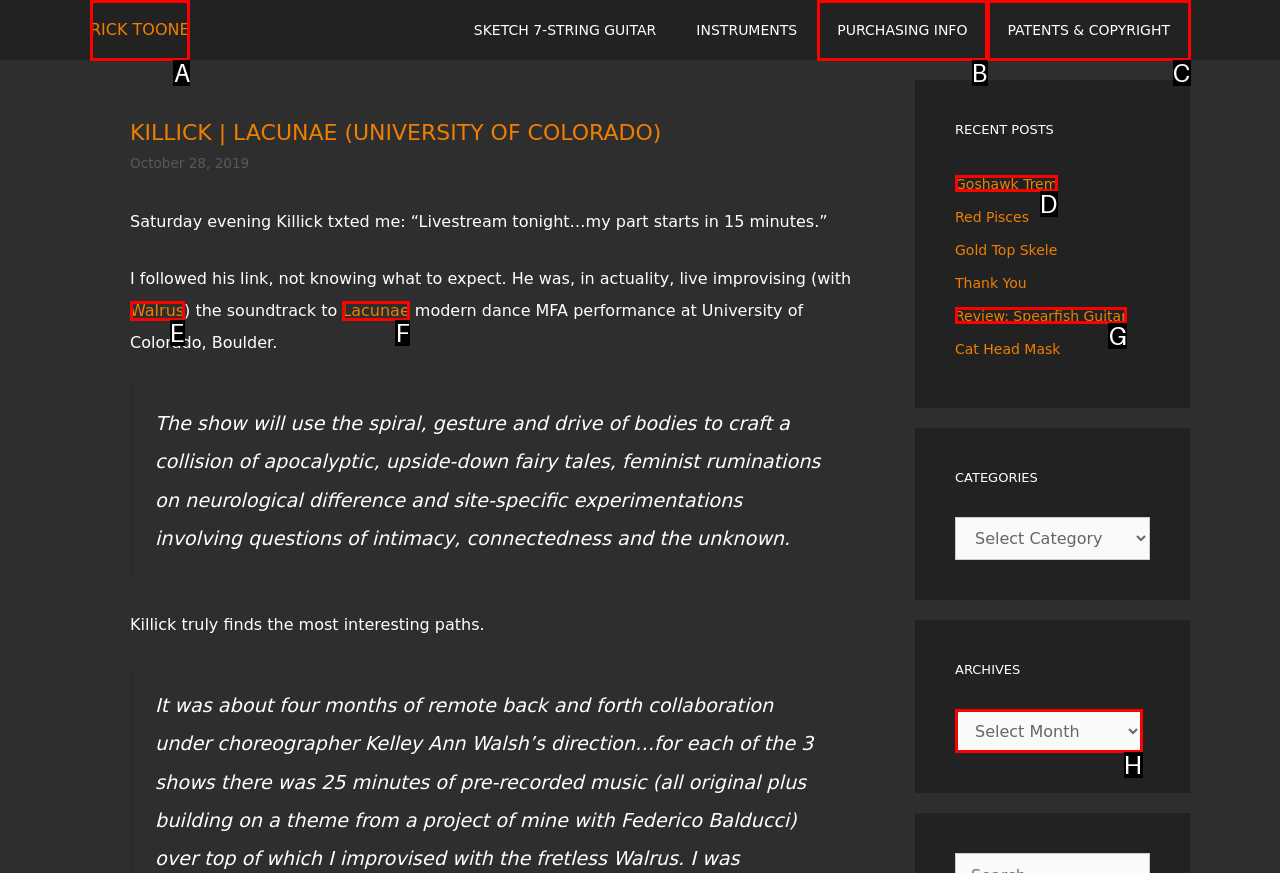Determine which HTML element best fits the description: Walrus
Answer directly with the letter of the matching option from the available choices.

E